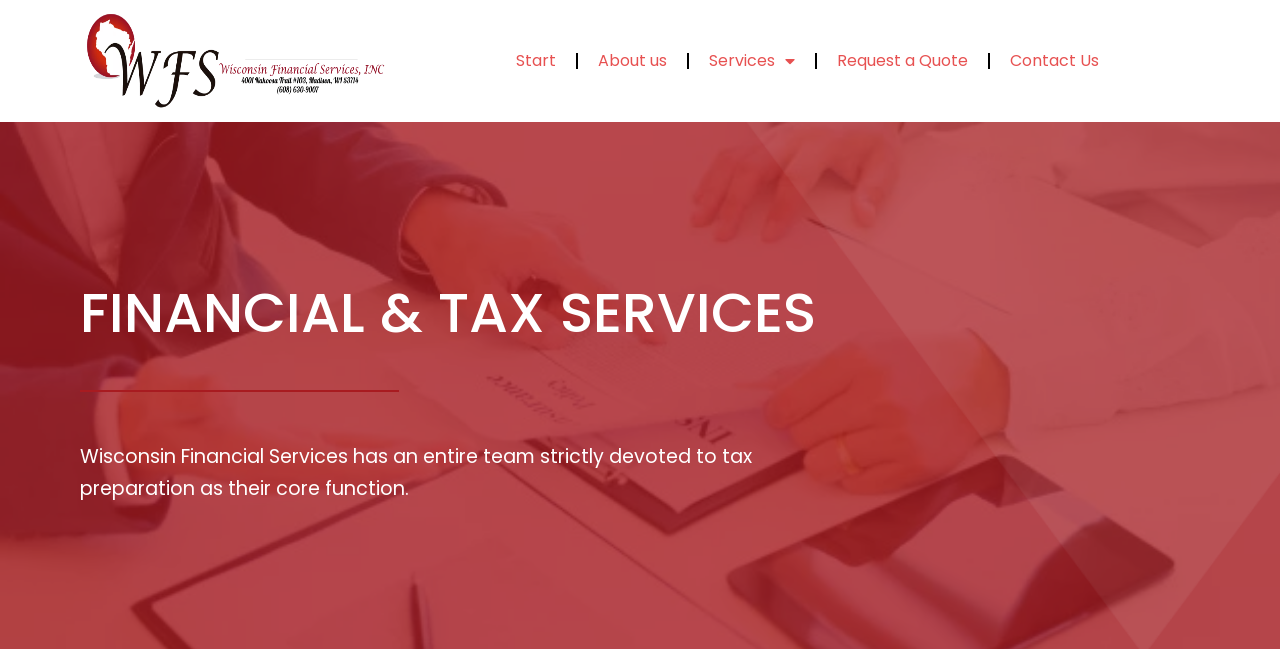Please give a succinct answer using a single word or phrase:
What is the main service offered by the company?

Financial & Tax Services